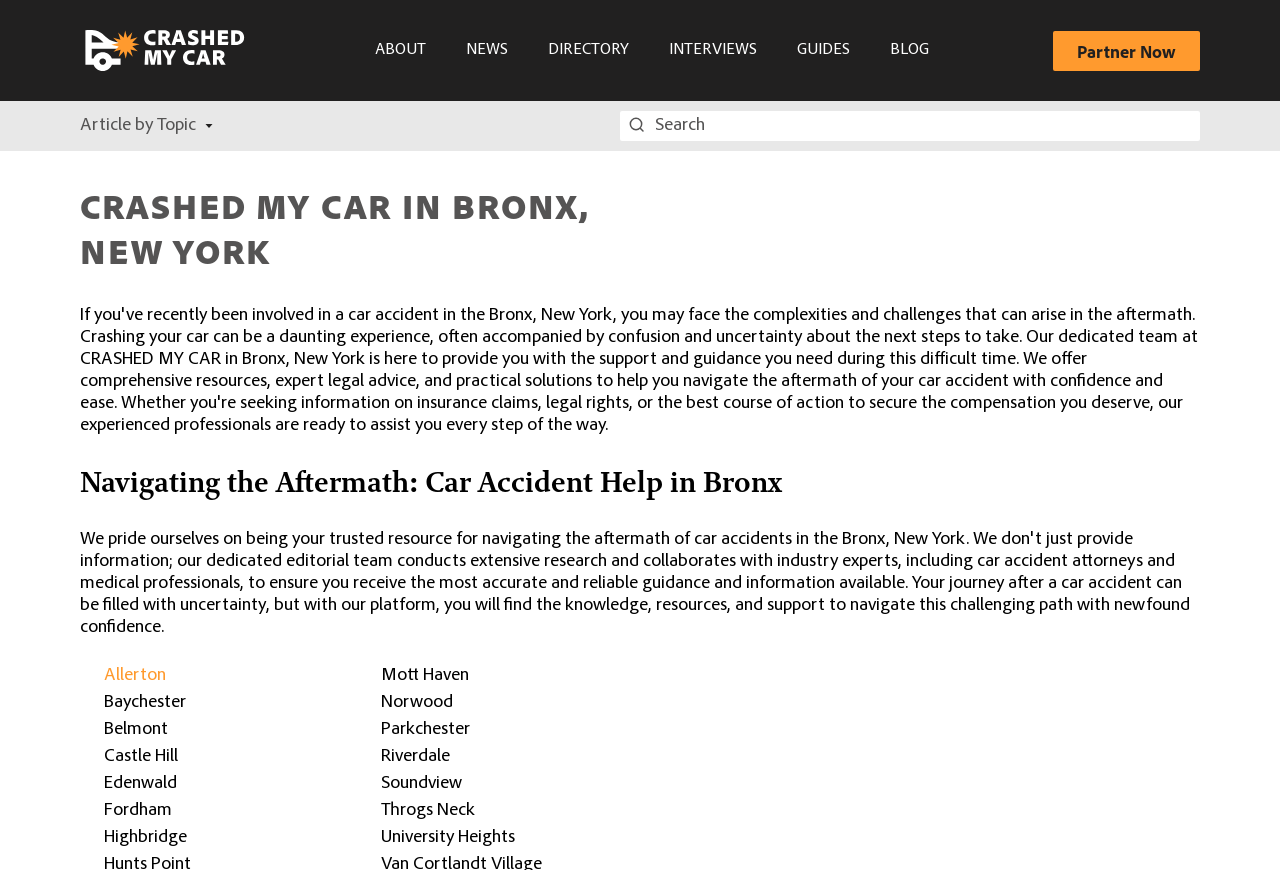Based on the element description, predict the bounding box coordinates (top-left x, top-left y, bottom-right x, bottom-right y) for the UI element in the screenshot: Partner Now

[0.823, 0.035, 0.938, 0.081]